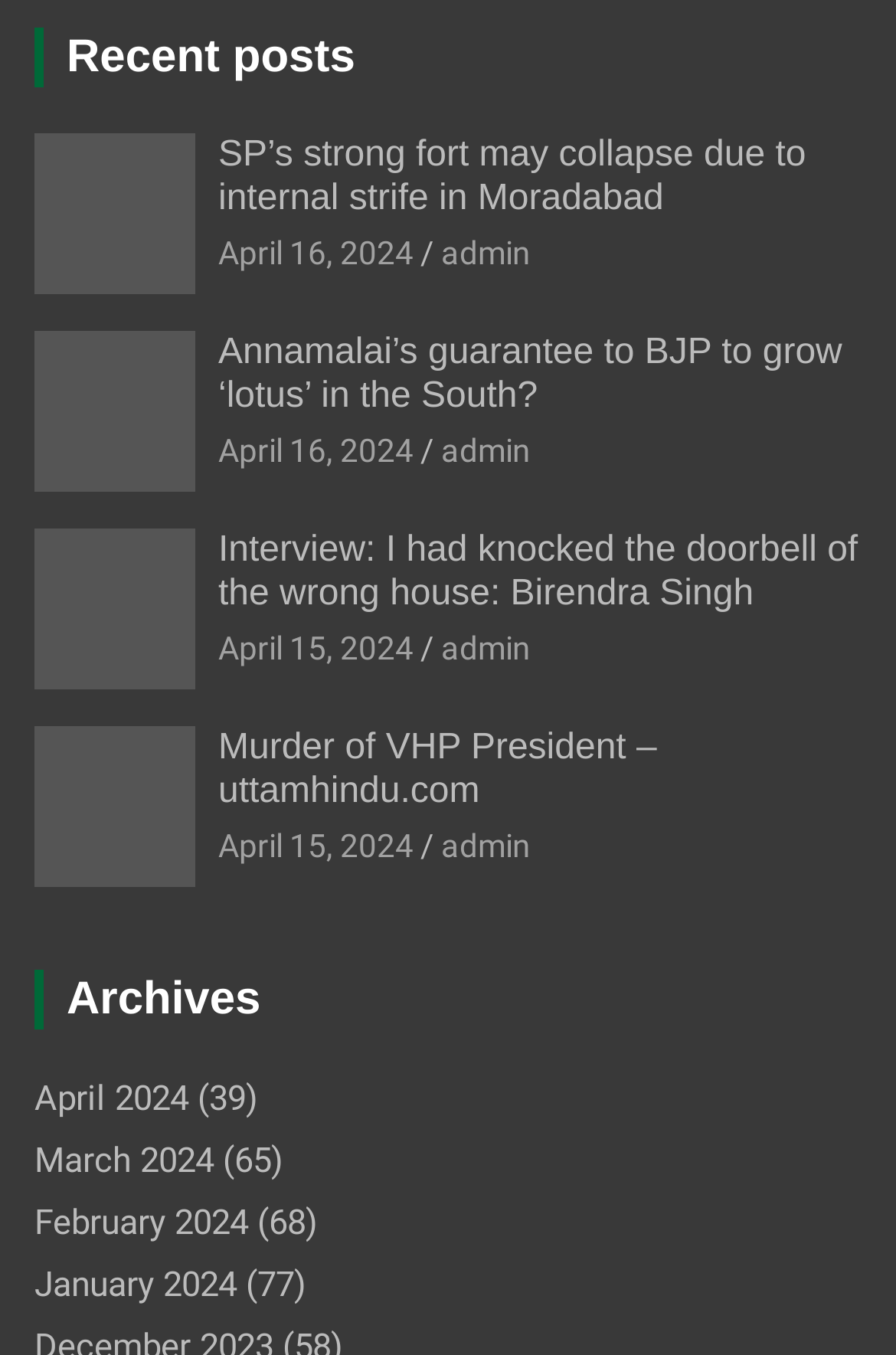Answer this question using a single word or a brief phrase:
What is the category of the posts?

Archives